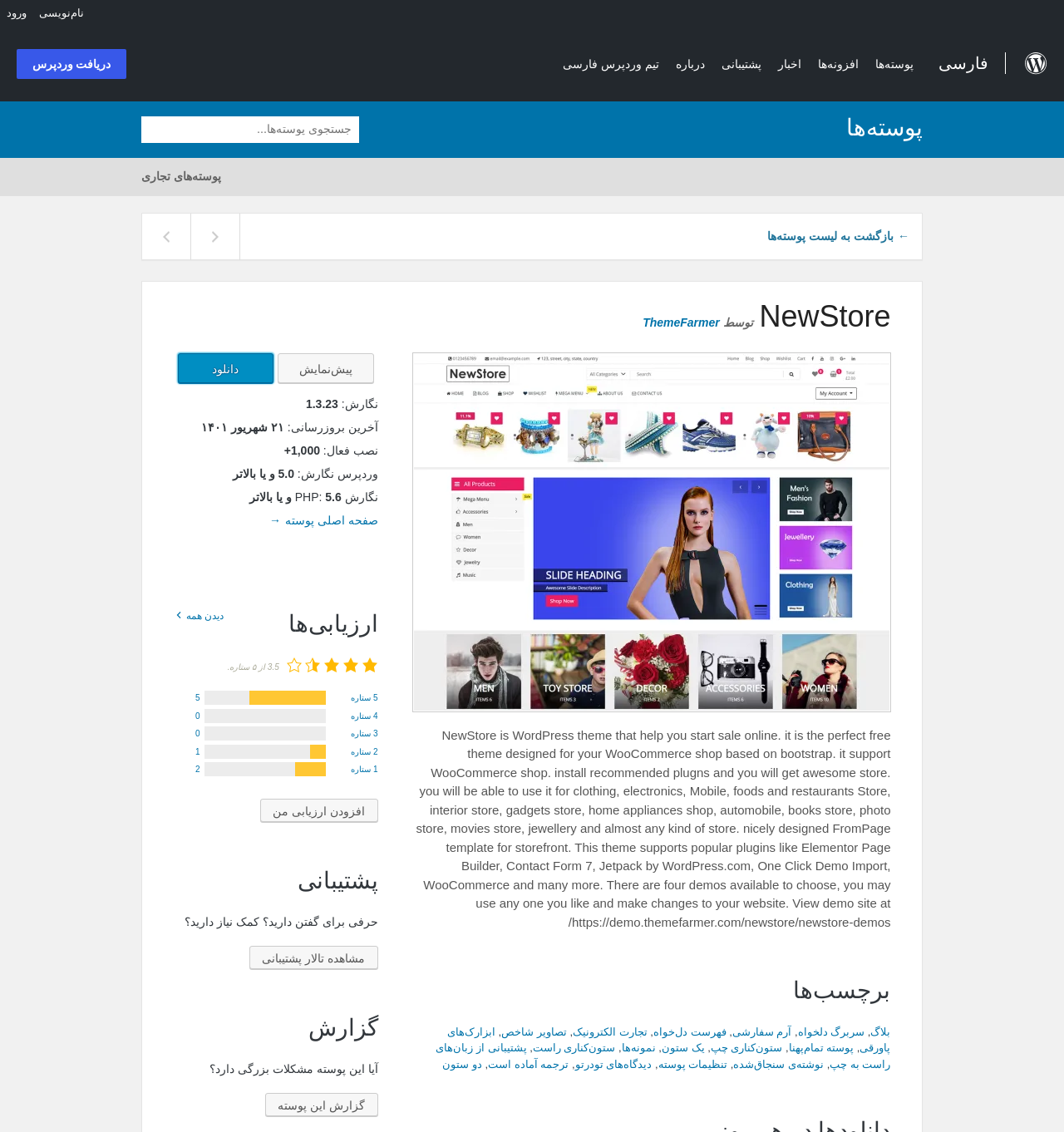Please locate the clickable area by providing the bounding box coordinates to follow this instruction: "search for themes".

[0.133, 0.103, 0.337, 0.127]